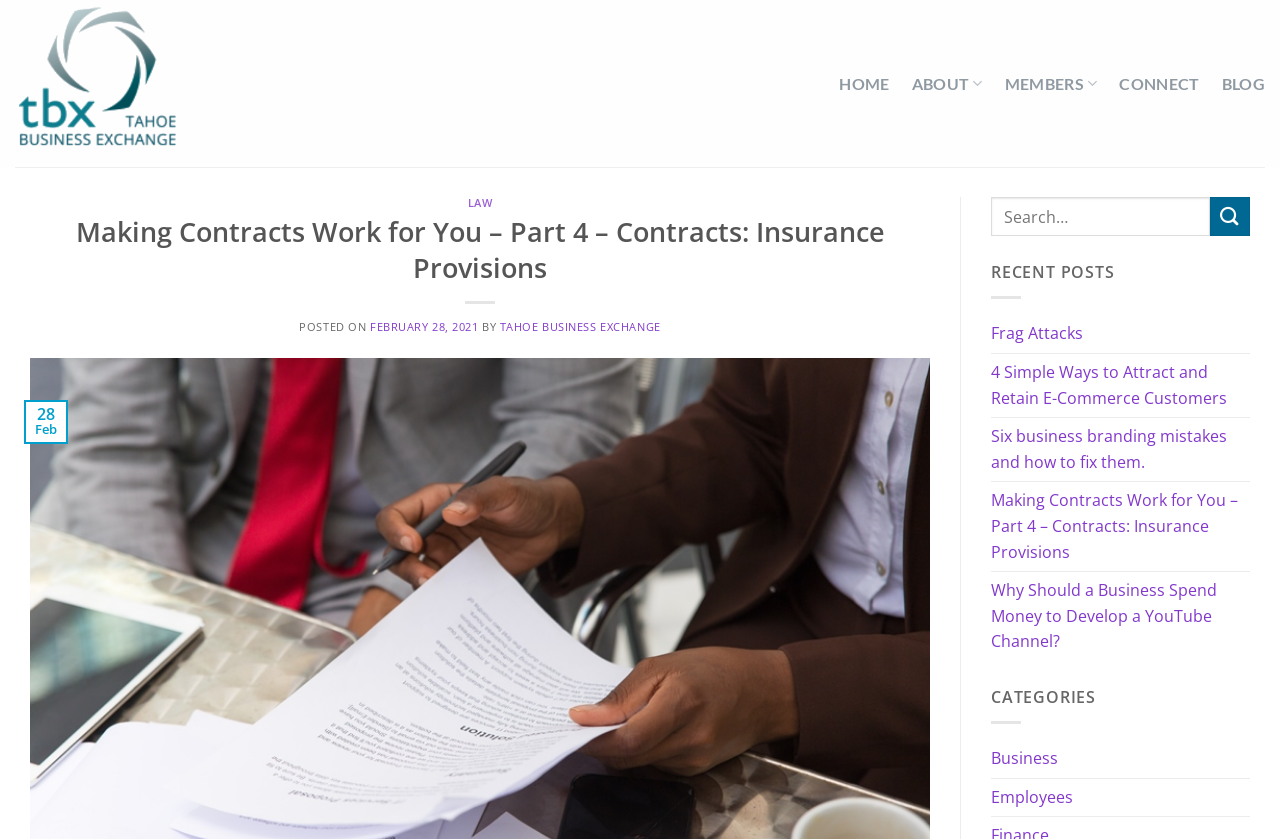What is the purpose of the search box?
Provide a concise answer using a single word or phrase based on the image.

To search the website